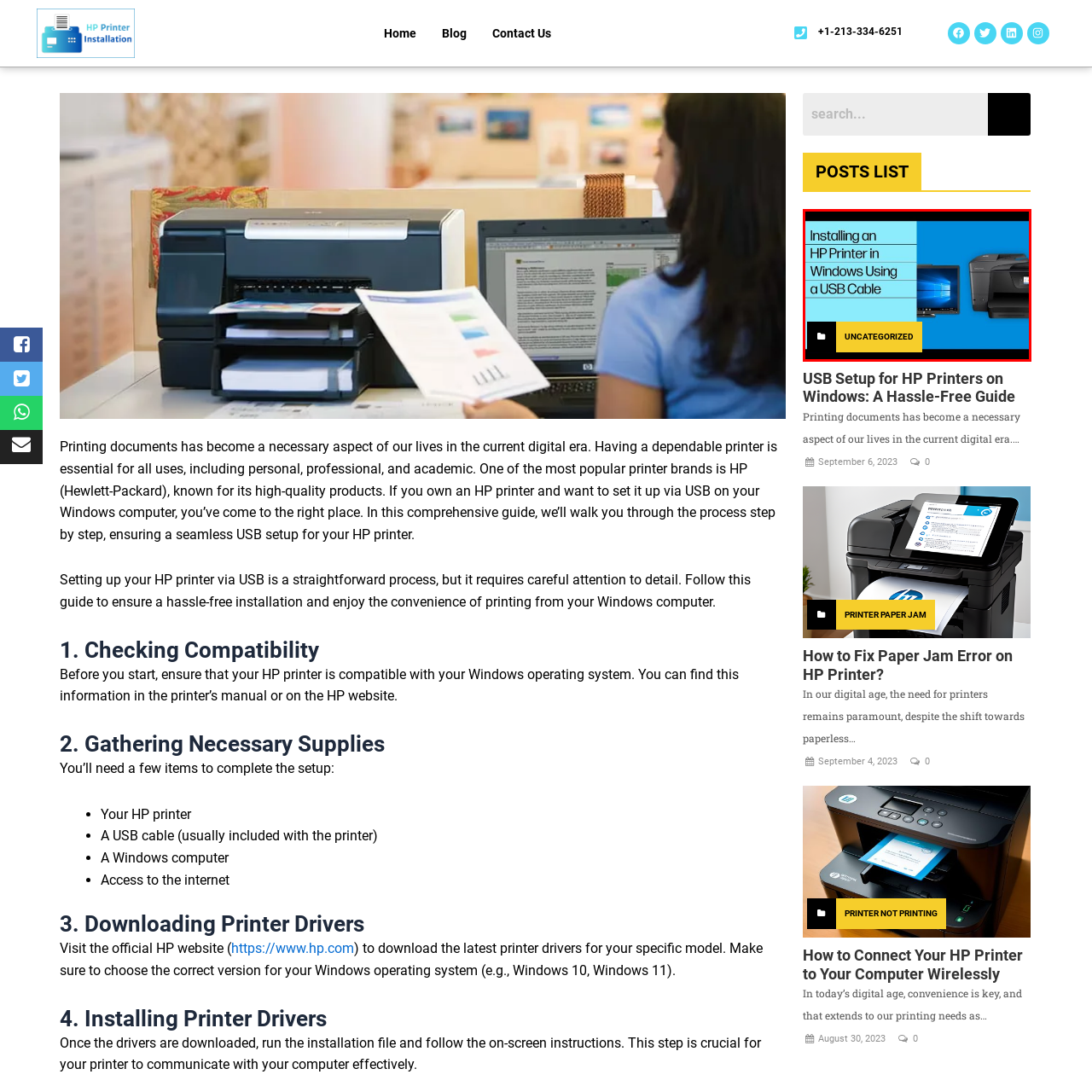Inspect the part framed by the grey rectangle, What is the operating system shown on the monitor? 
Reply with a single word or phrase.

Windows